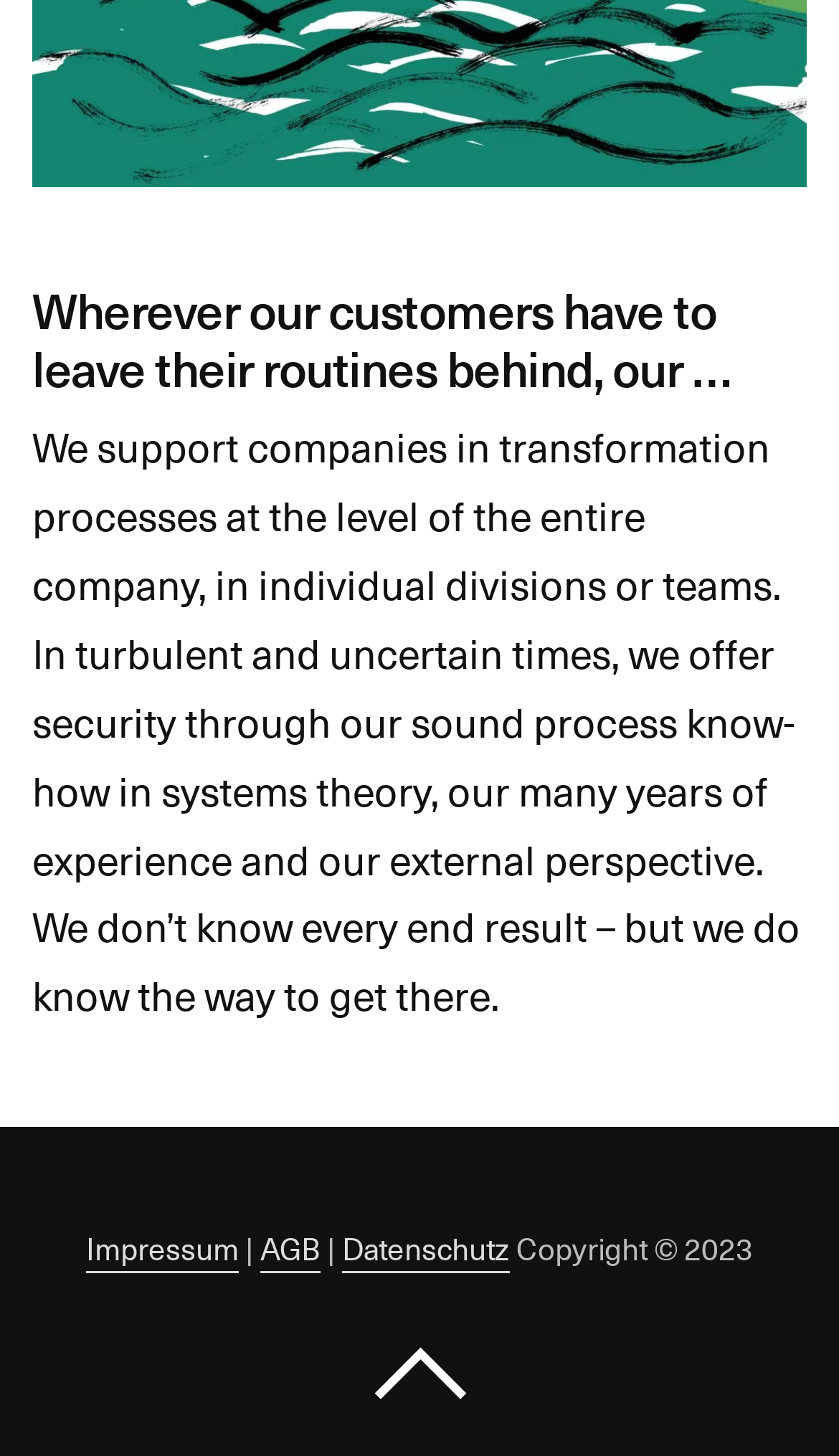Provide a short answer using a single word or phrase for the following question: 
How many links are in the footer?

4